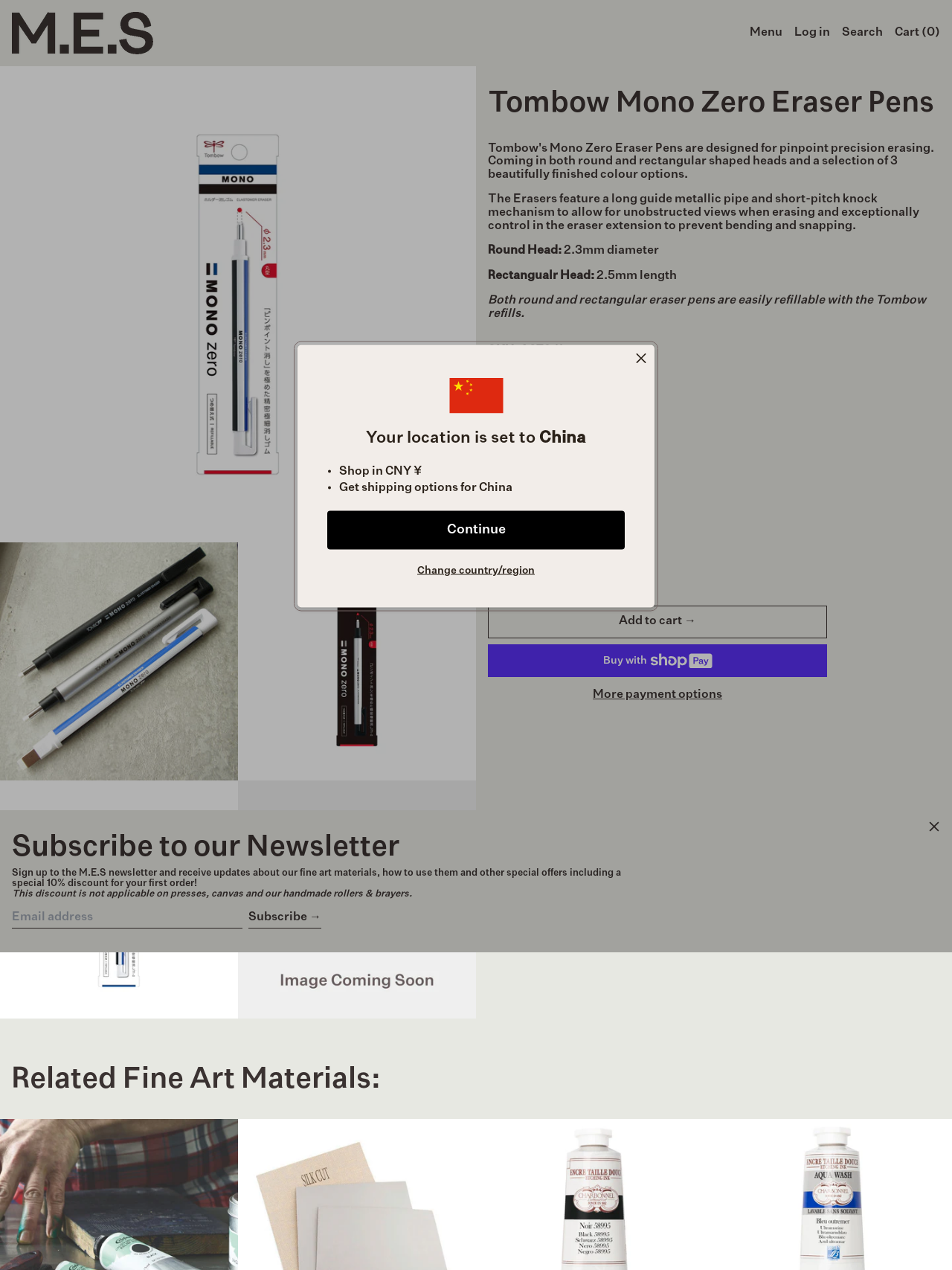What is the brand of the eraser pens?
Answer the question with a detailed explanation, including all necessary information.

The brand of the eraser pens can be determined by looking at the product name 'Tombow Mono Zero Eraser Pens' which is displayed prominently on the webpage.